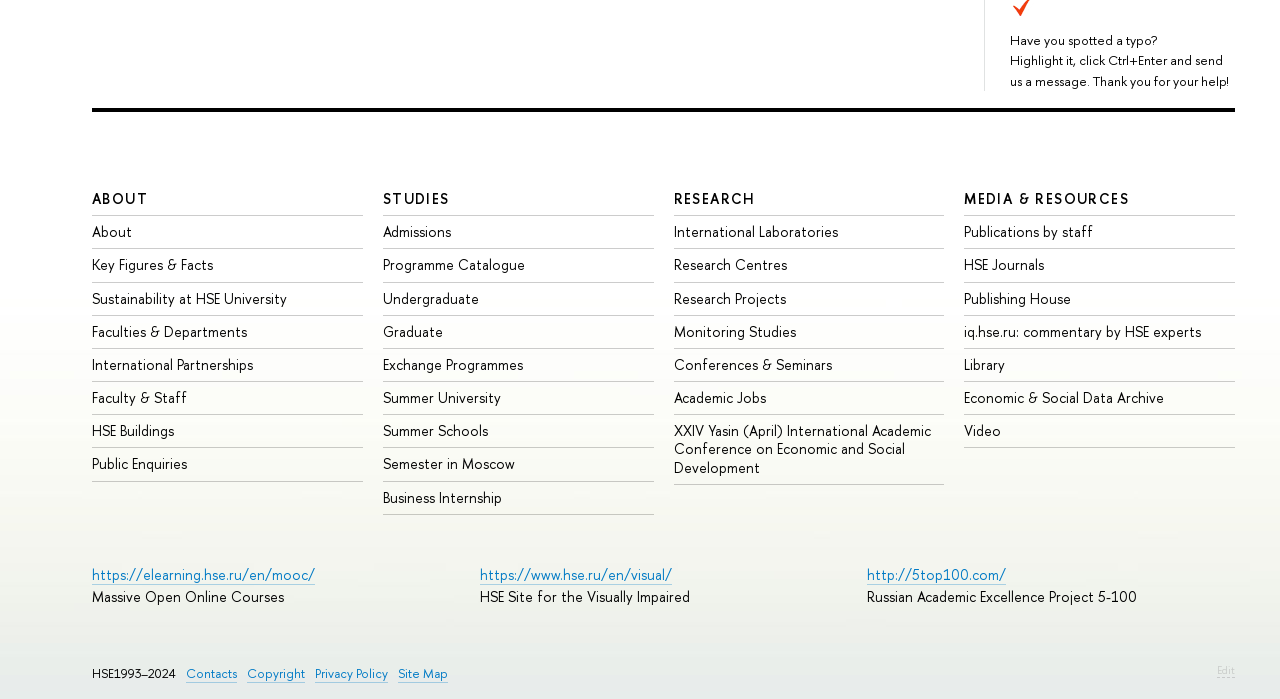What is the purpose of the 'Site Map' link?
We need a detailed and exhaustive answer to the question. Please elaborate.

The link element 'Site Map' is typically used to provide a comprehensive overview of a website's structure and content, allowing users to navigate the website more easily. This is a common convention in web design.